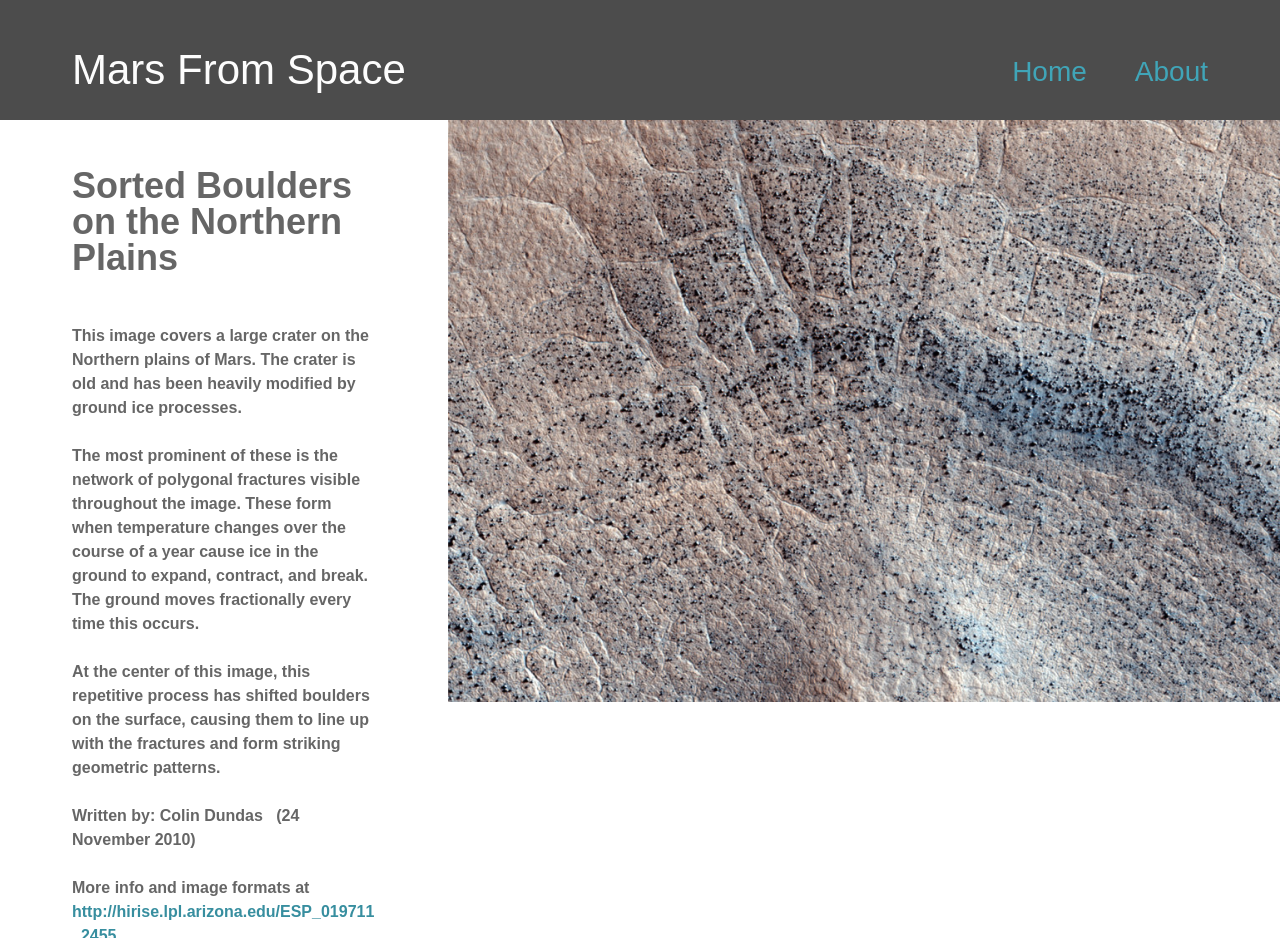Identify the bounding box for the given UI element using the description provided. Coordinates should be in the format (top-left x, top-left y, bottom-right x, bottom-right y) and must be between 0 and 1. Here is the description: About

[0.868, 0.026, 0.962, 0.128]